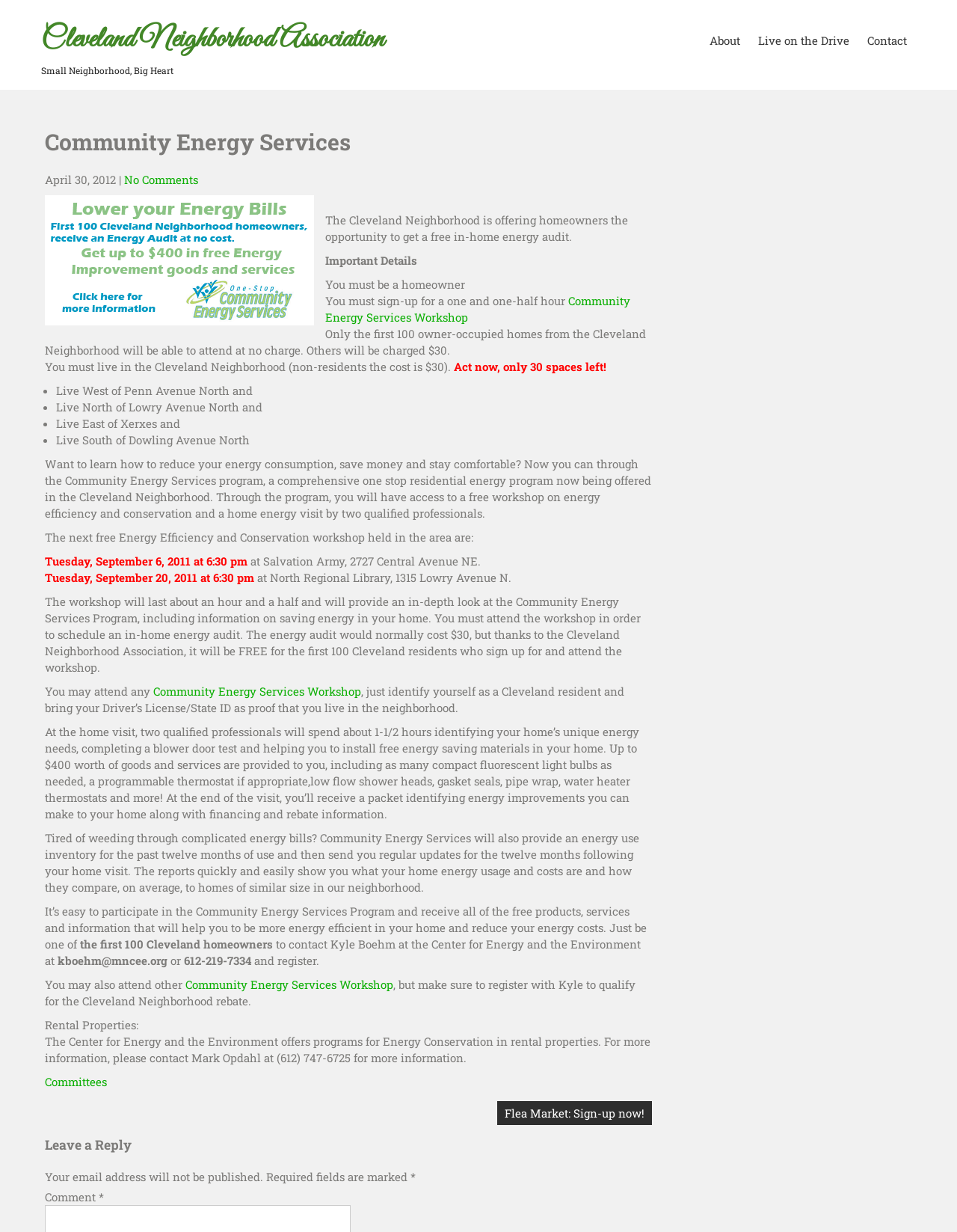Determine the bounding box coordinates for the clickable element required to fulfill the instruction: "Click on the 'Community Energy Services Workshop' link". Provide the coordinates as four float numbers between 0 and 1, i.e., [left, top, right, bottom].

[0.34, 0.238, 0.659, 0.264]